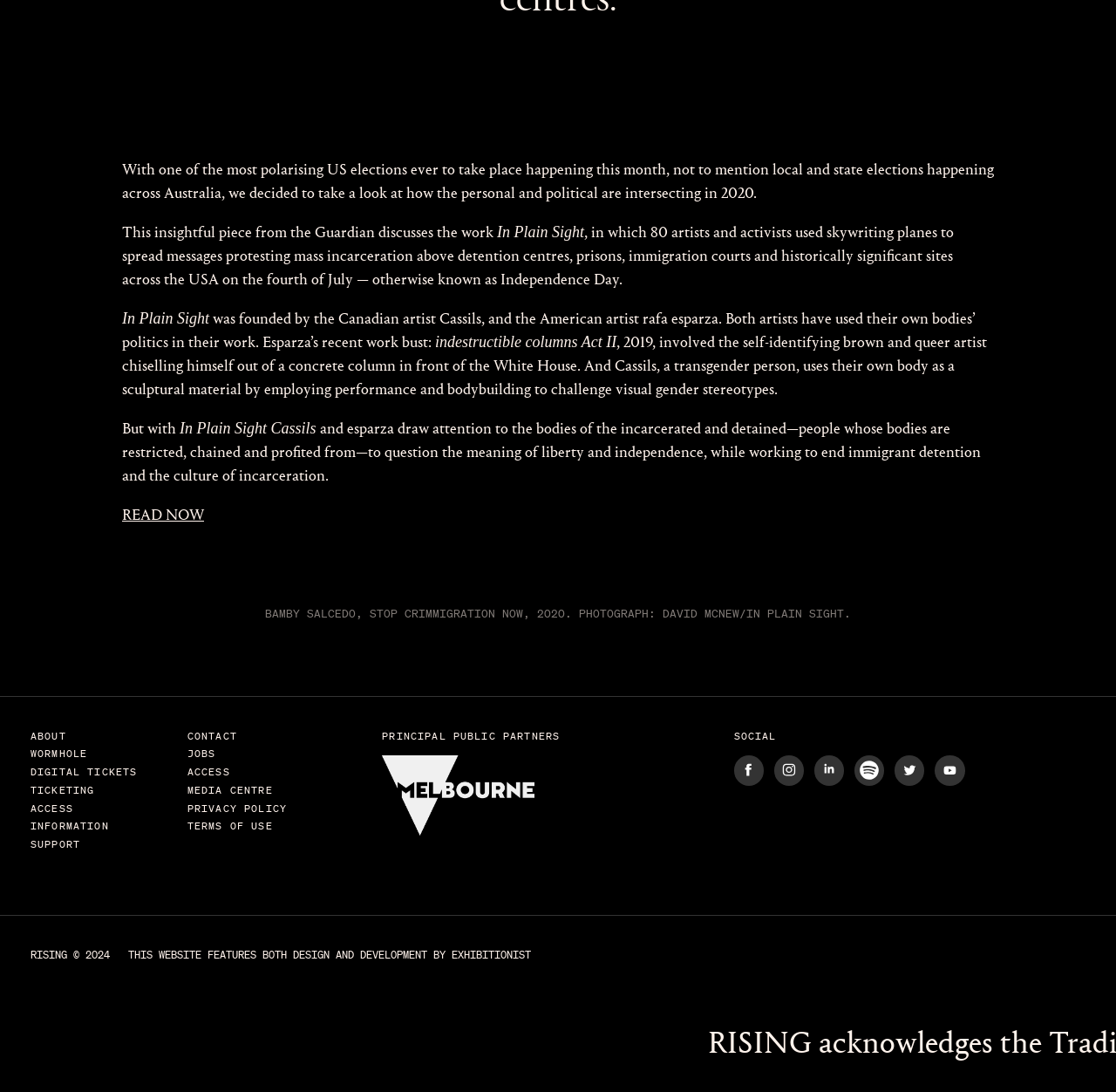What is the name of the art project discussed in the article?
From the screenshot, supply a one-word or short-phrase answer.

In Plain Sight